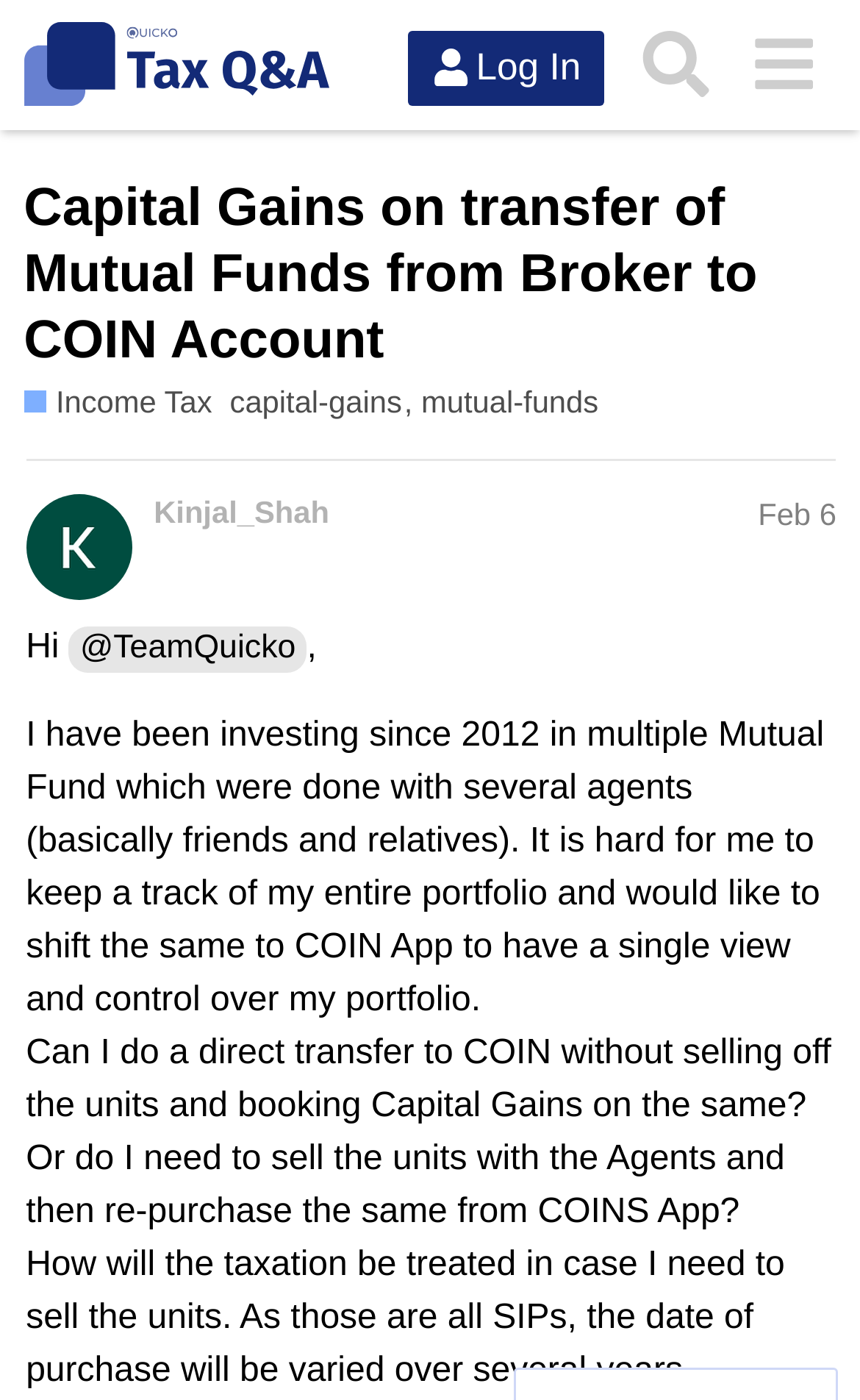Pinpoint the bounding box coordinates of the element to be clicked to execute the instruction: "View the 'Income Tax' category".

[0.027, 0.273, 0.247, 0.303]